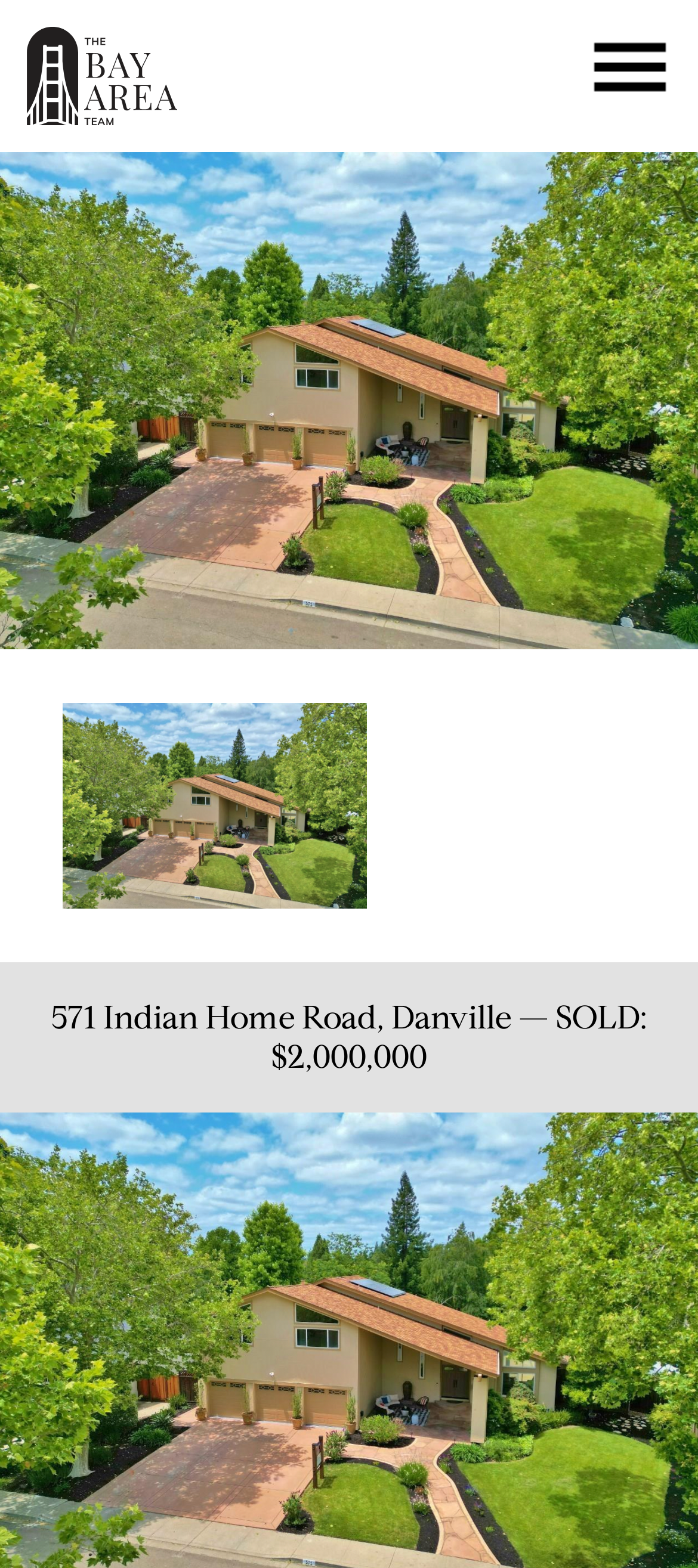Answer the question with a single word or phrase: 
What is the price of the sold property?

$2,000,000